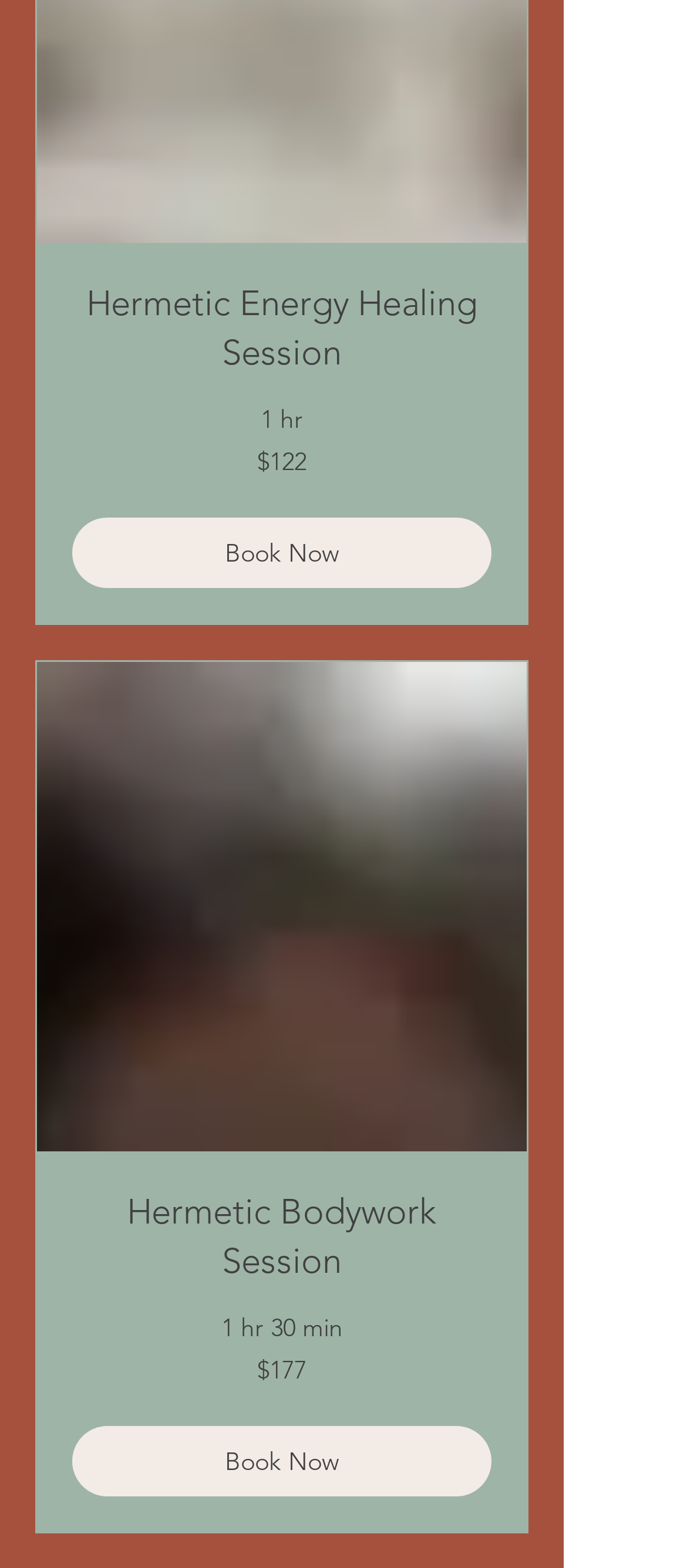Locate the bounding box coordinates for the element described below: "Izolace Střech". The coordinates must be four float values between 0 and 1, formatted as [left, top, right, bottom].

None